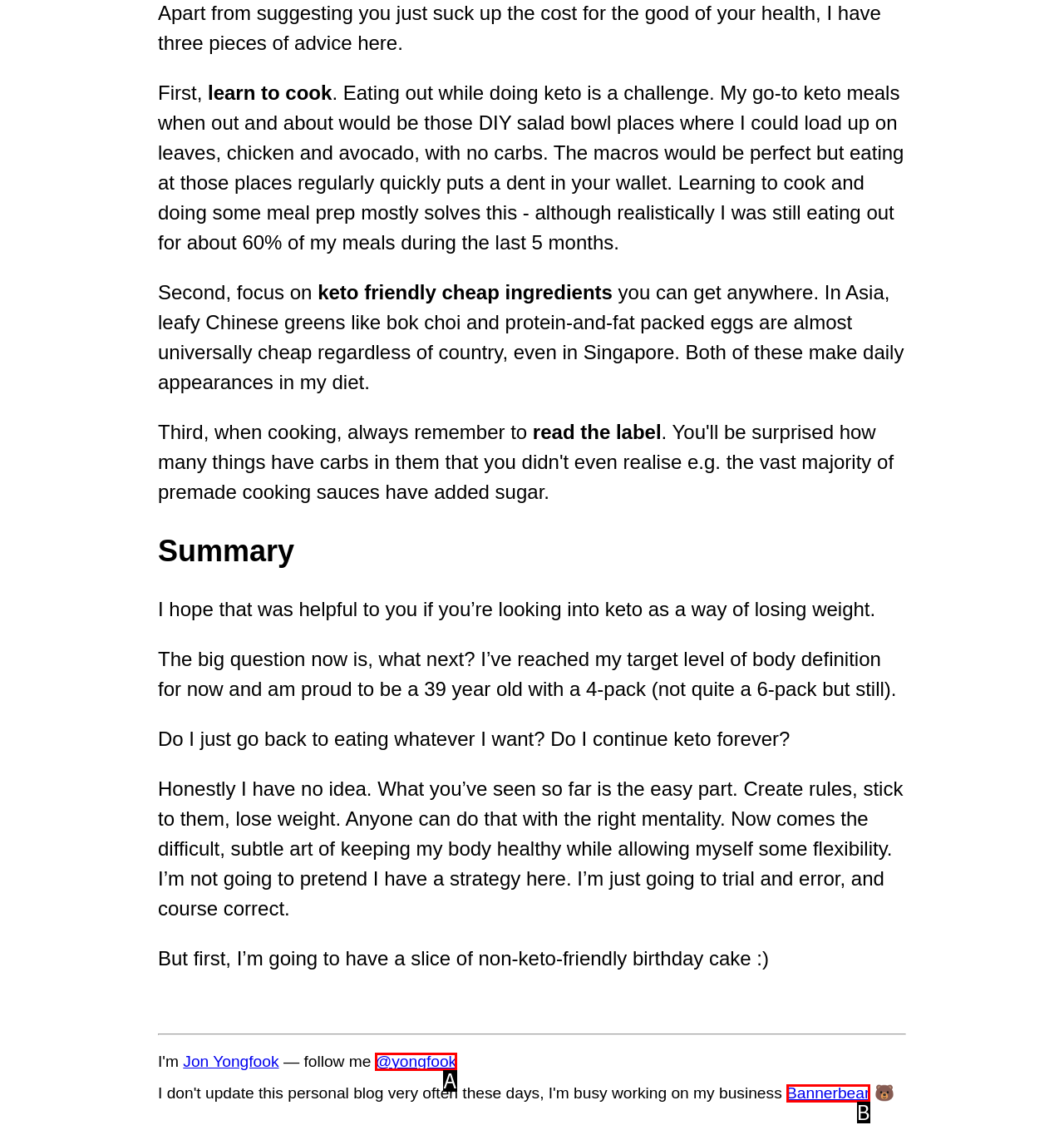Pick the HTML element that corresponds to the description: @yongfook
Answer with the letter of the correct option from the given choices directly.

A